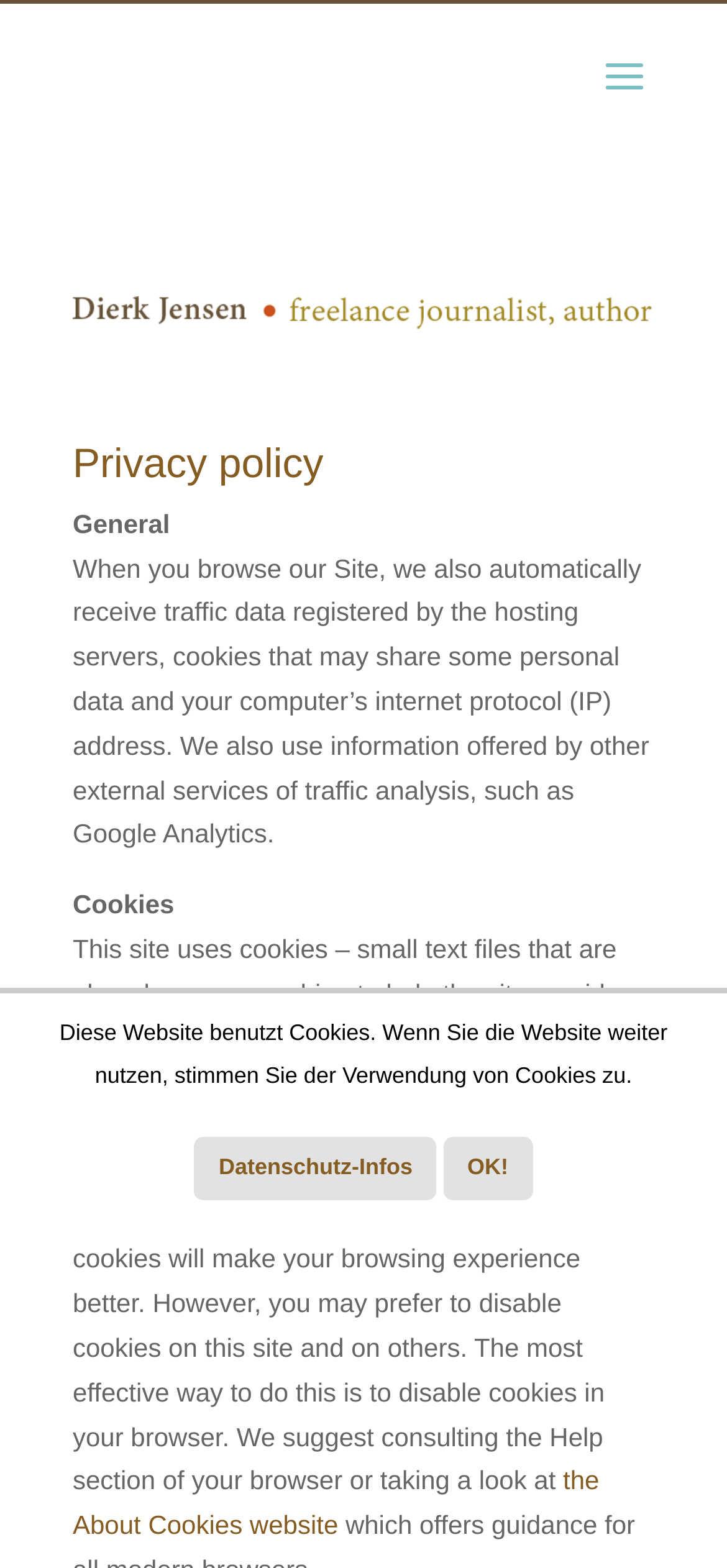Detail the various sections and features present on the webpage.

This webpage is about the privacy policy of Dierk Jensen. At the top, there is a heading that reads "Privacy policy". Below the heading, there is a section with the title "General" that explains how the website collects traffic data, uses cookies, and shares personal data with external services like Google Analytics. 

To the right of the "General" section, there is a section about "Cookies" that describes what cookies are, how they are used to improve the user experience, and how to disable them. This section also includes a link to the "About Cookies website" for more information.

Further down, there is a section with a label "Google Analytics Opt-Out Information" that provides information on how to opt-out of Google Analytics tracking. This section includes a link to click to opt-out.

At the bottom left, there is a notification that informs users that the website uses cookies and asks for their consent. This notification includes a link to "Datenschutz-Infos" (data protection information) and an "OK!" button to confirm consent.

At the bottom right, there is a label that says "Close this and do not ask me again", which suggests that users can choose to dismiss the notification and not be asked again.